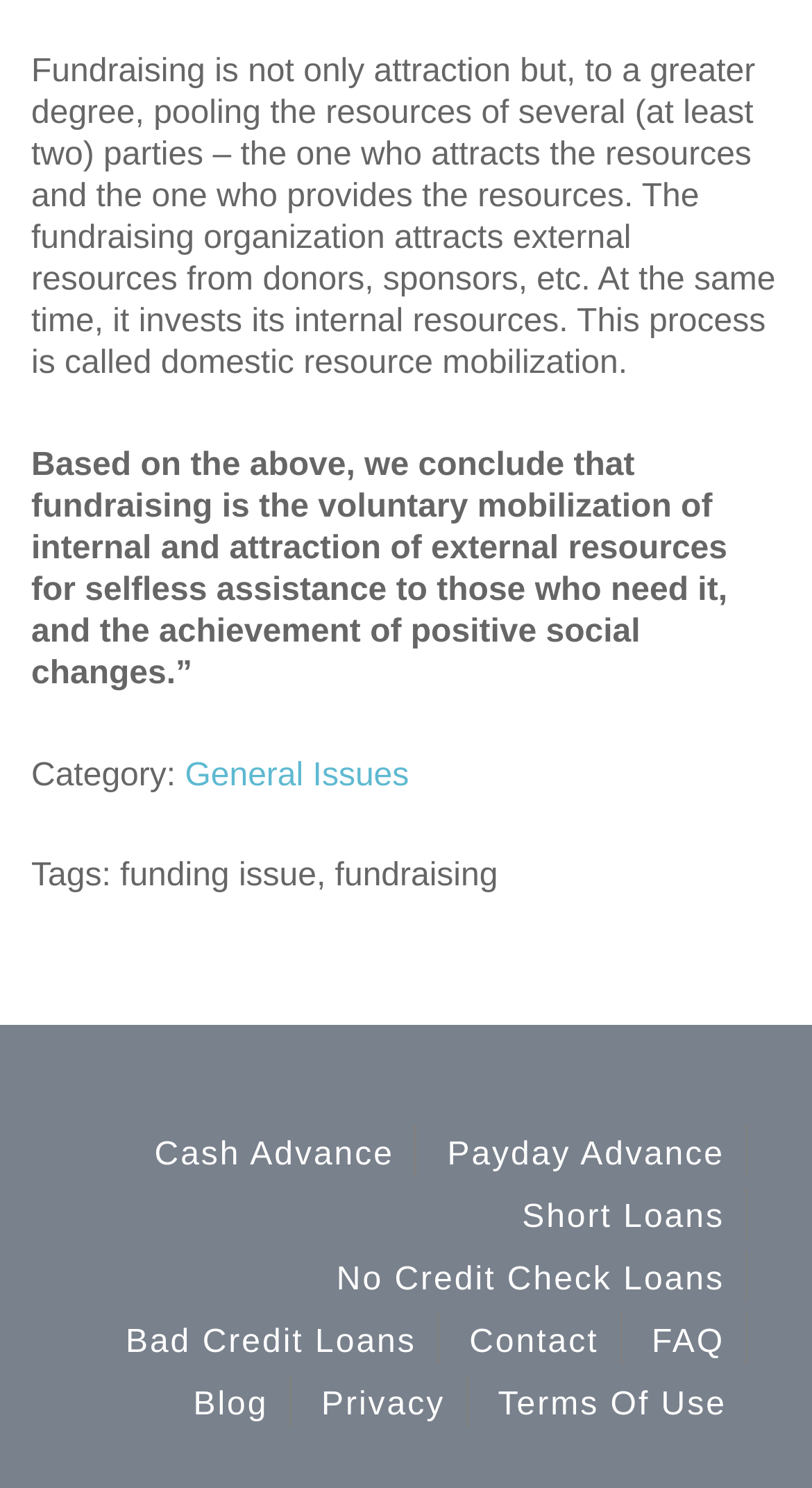Pinpoint the bounding box coordinates of the clickable area necessary to execute the following instruction: "Go to 'Contact'". The coordinates should be given as four float numbers between 0 and 1, namely [left, top, right, bottom].

[0.578, 0.889, 0.737, 0.917]